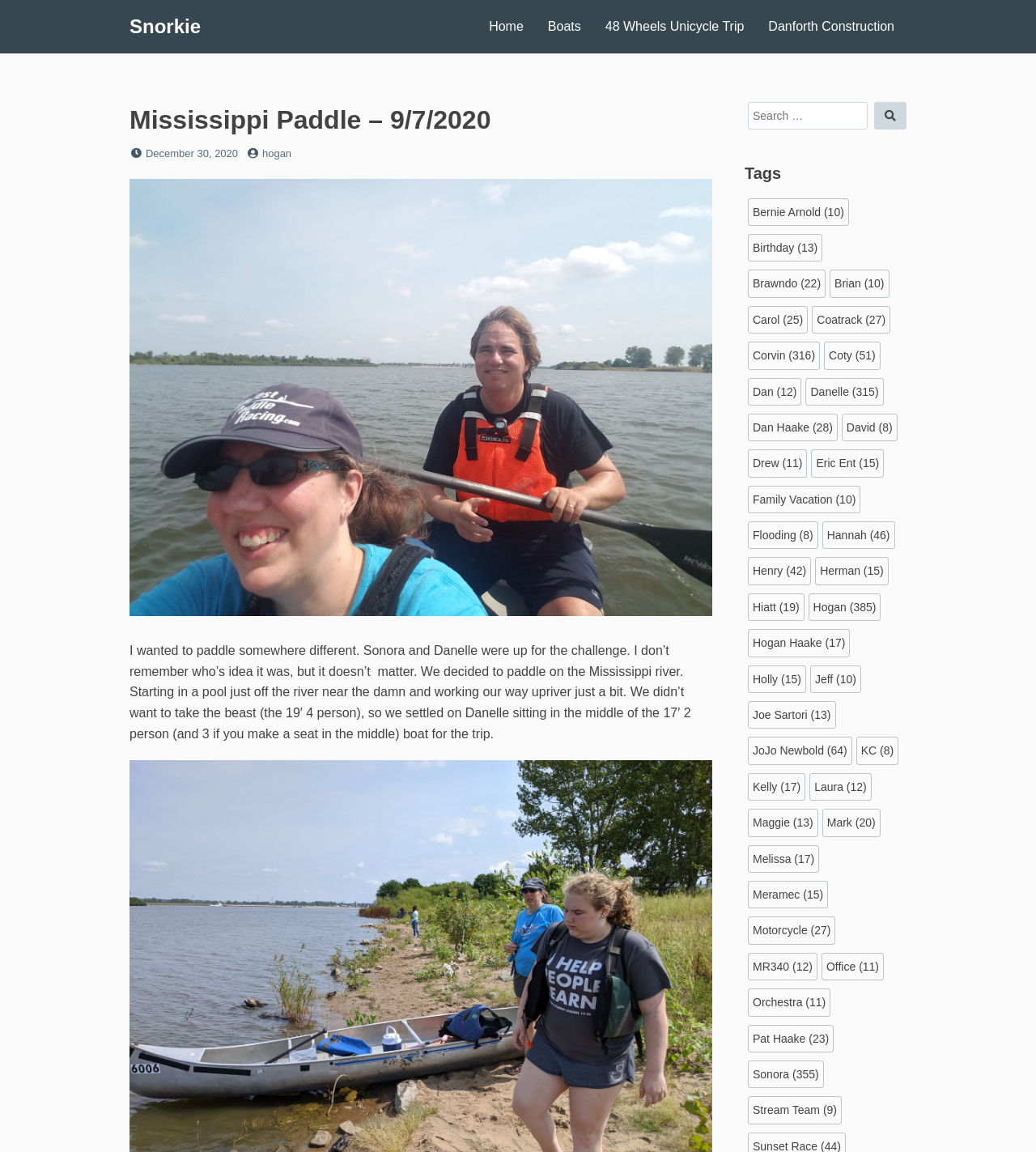Generate a thorough caption detailing the webpage content.

This webpage appears to be a blog post titled "Mississippi Paddle – 9/7/2020" by Hogan. The post describes a paddling trip on the Mississippi River with Sonora and Danelle. 

At the top of the page, there are several links to other pages, including "Snorkie", "Home", "Boats", "48 Wheels Unicycle Trip", and "Danforth Construction". Below these links, there is a header section with the title of the post, the date it was posted, and the author's name. 

The main content of the post is a block of text that describes the paddling trip, including the decision to paddle on the Mississippi River, the route they took, and the boat they used. 

On the right side of the page, there is a search bar with a magnifying glass icon. Below the search bar, there is a section titled "Tags" with numerous links to other posts categorized by tags, such as "Bernie Arnold", "Birthday", "Brawndo", and many others. Each tag link has a number in parentheses indicating the number of items associated with that tag.